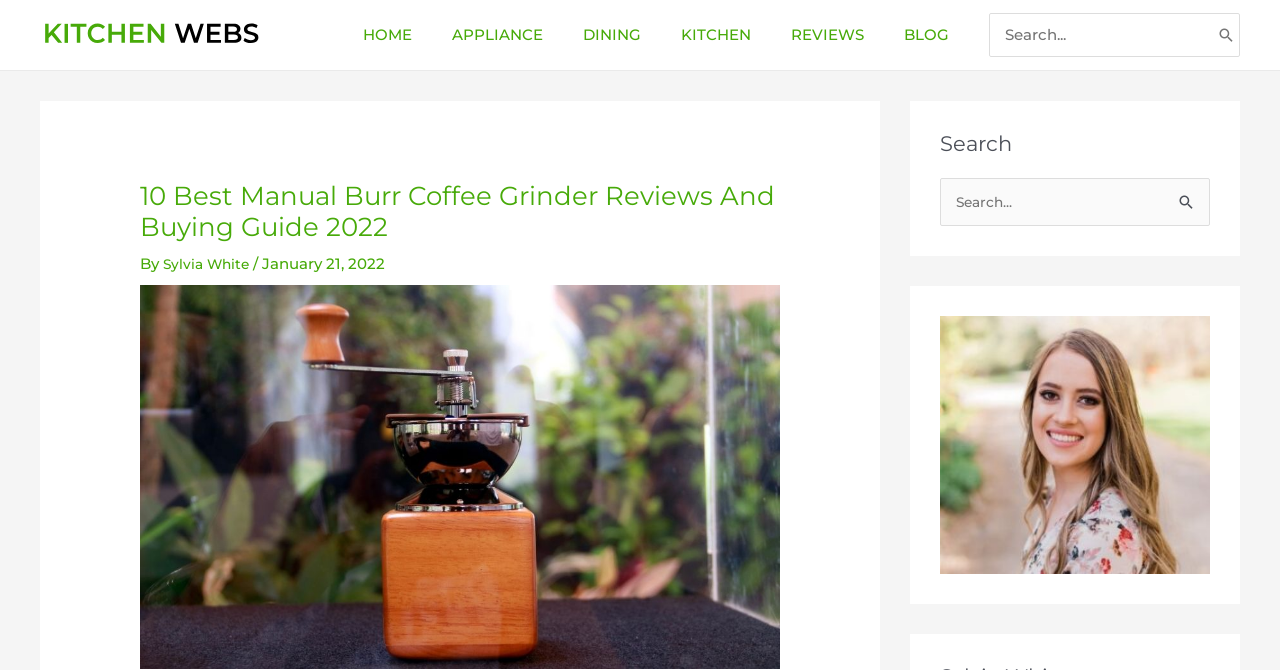Please find and generate the text of the main header of the webpage.

10 Best Manual Burr Coffee Grinder Reviews And Buying Guide 2022